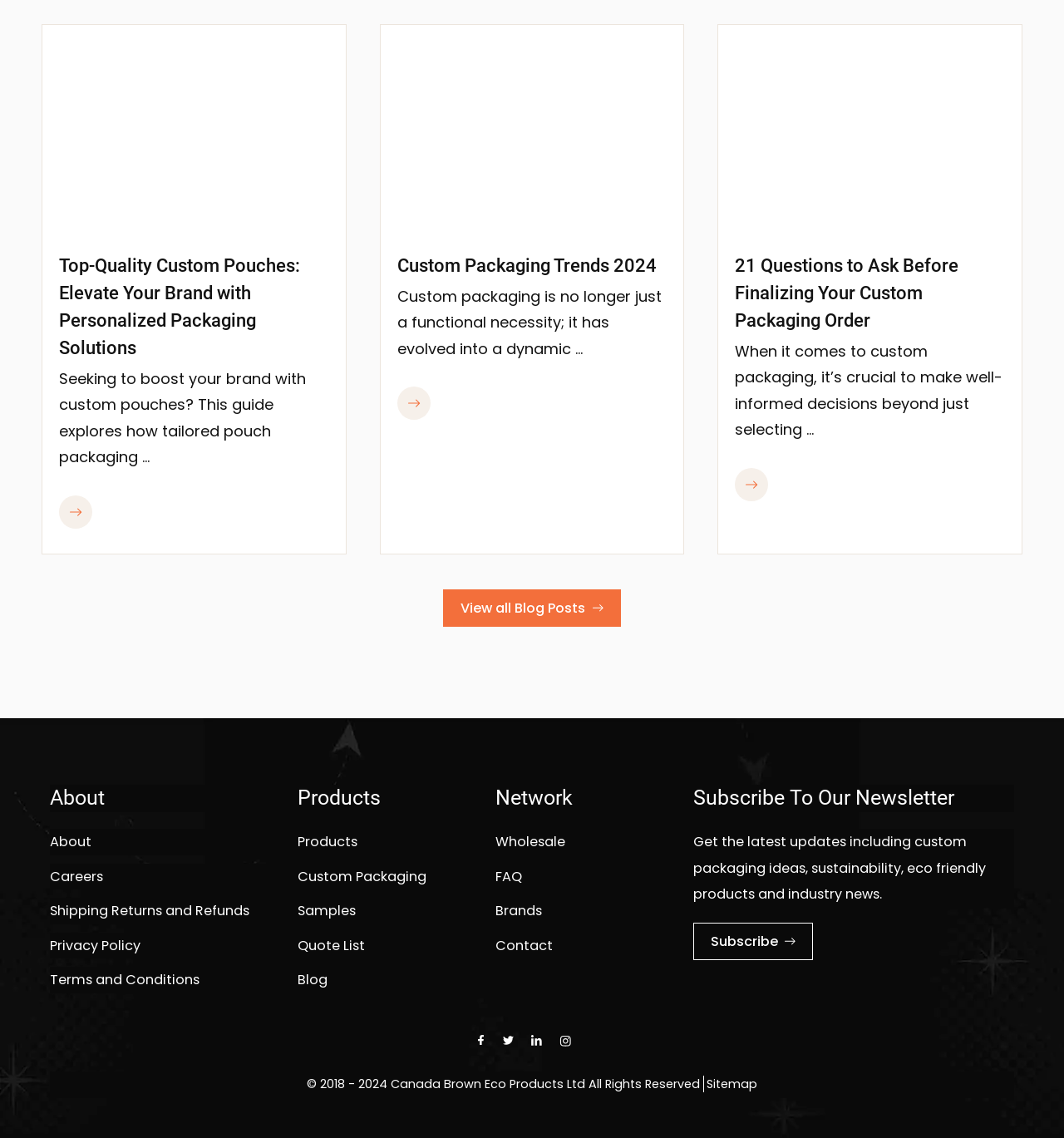Reply to the question below using a single word or brief phrase:
How many social media links are present on the webpage?

4